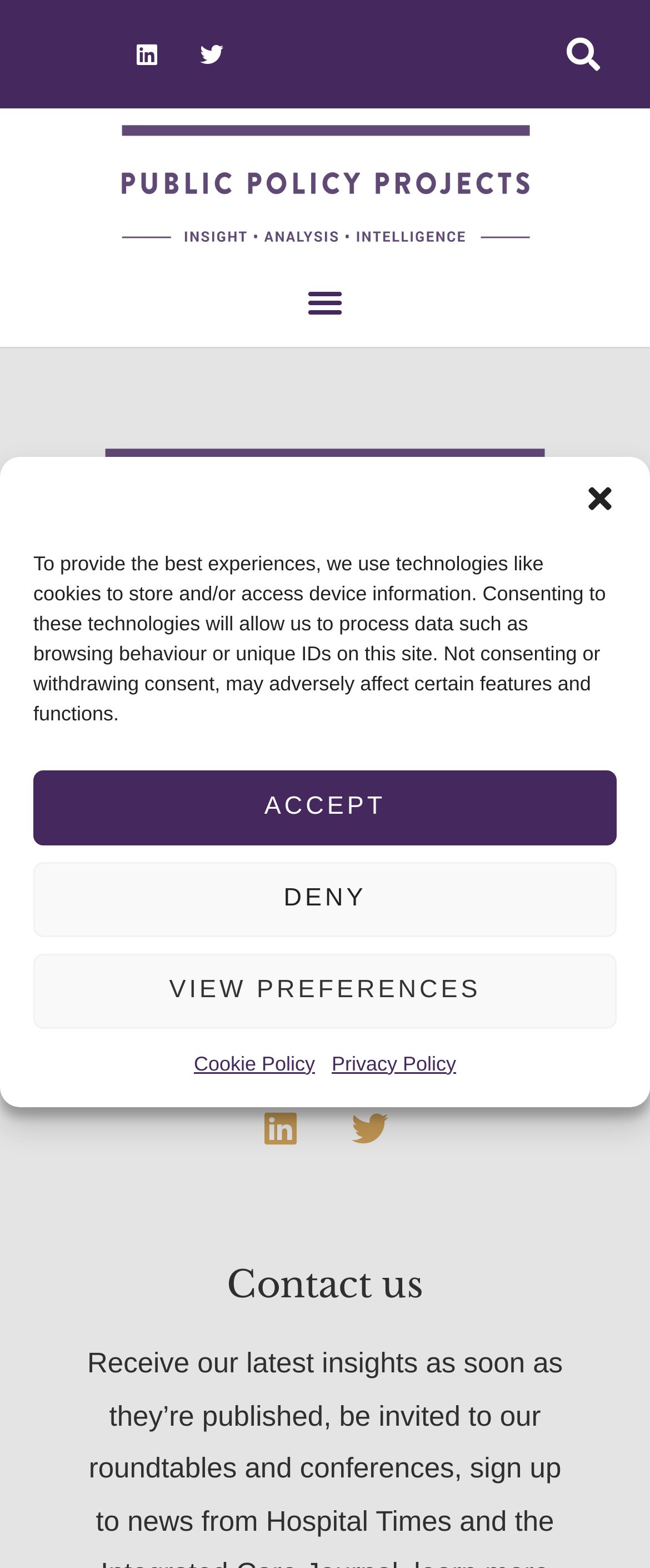Show the bounding box coordinates for the HTML element described as: "Search".

[0.846, 0.013, 0.949, 0.056]